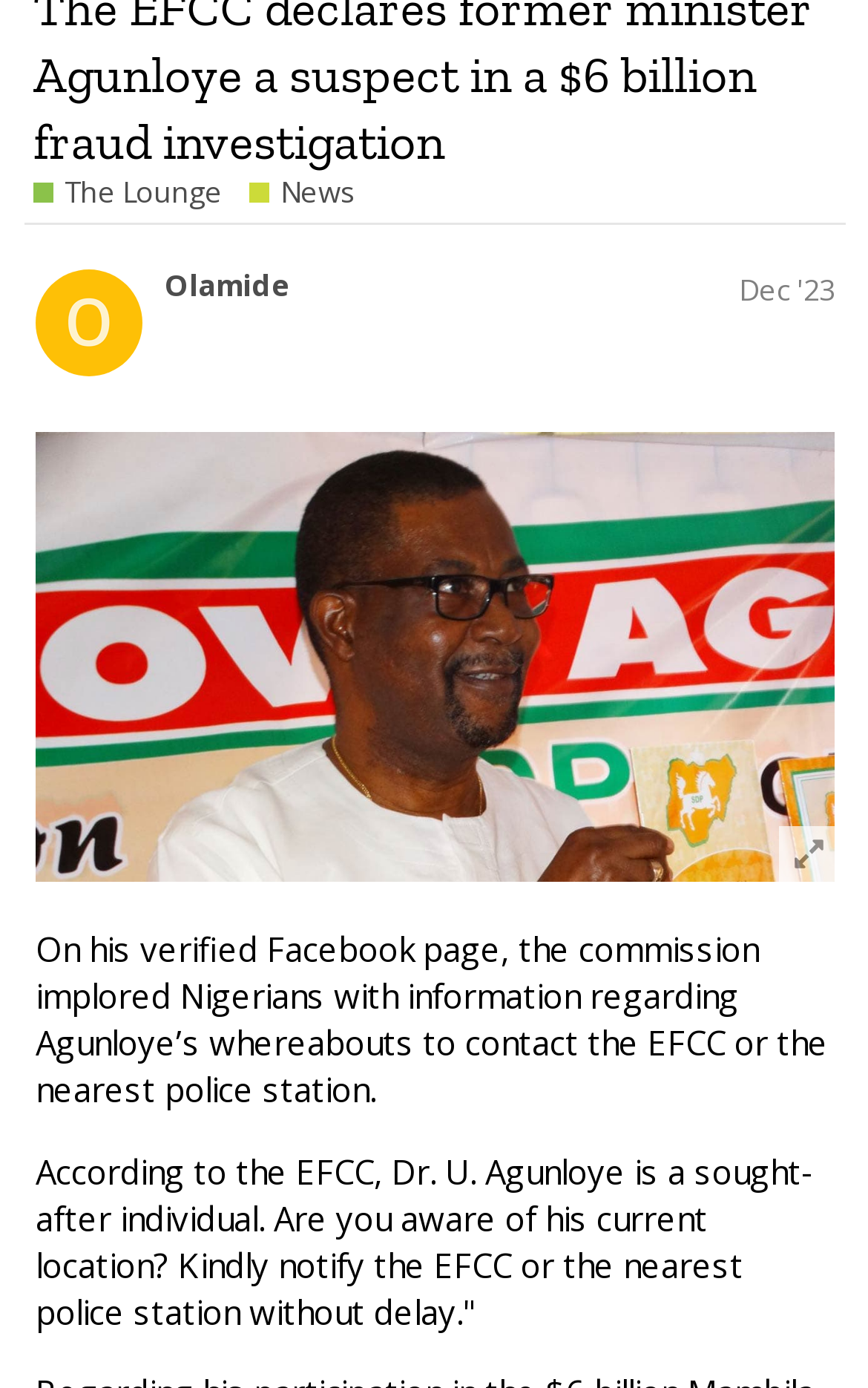Using the webpage screenshot and the element description 0, determine the bounding box coordinates. Specify the coordinates in the format (top-left x, top-left y, bottom-right x, bottom-right y) with values ranging from 0 to 1.

[0.946, 0.418, 0.974, 0.45]